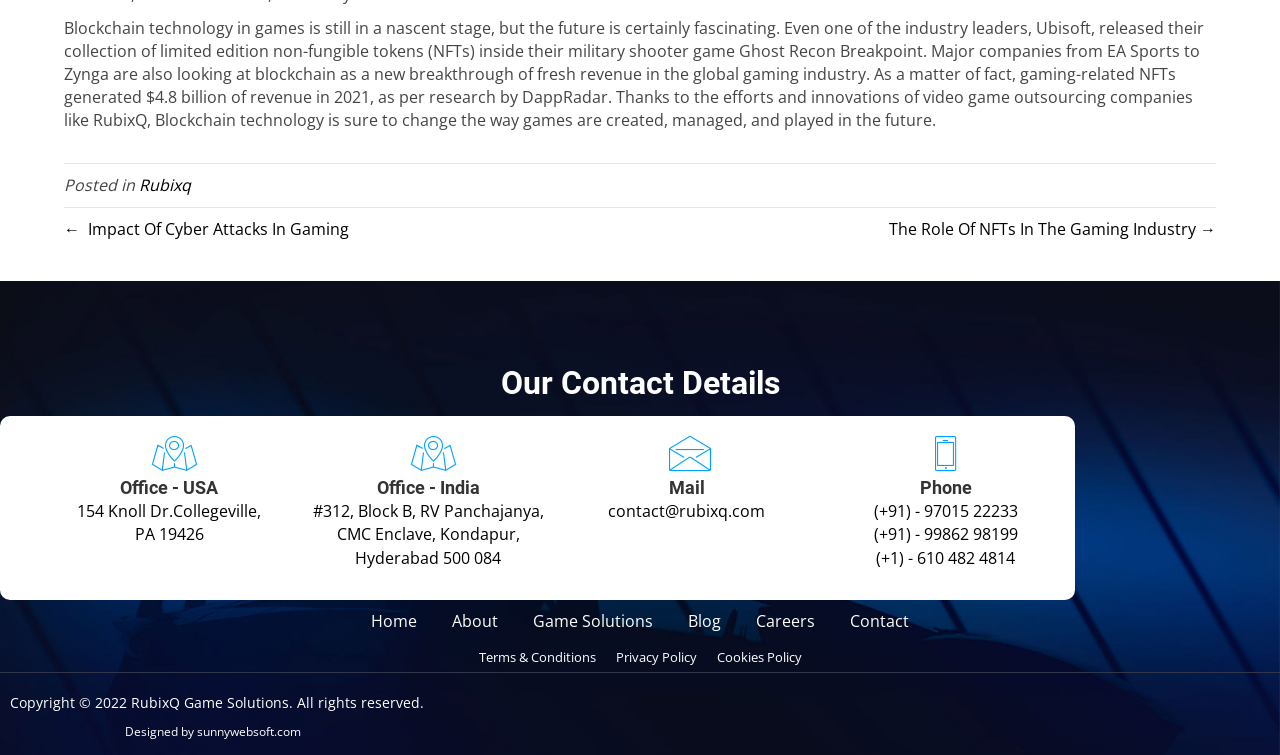Using the information in the image, could you please answer the following question in detail:
How many office locations are listed on the webpage?

The webpage lists two office locations: one in the USA (Collegeville, PA) and one in India (Hyderabad).